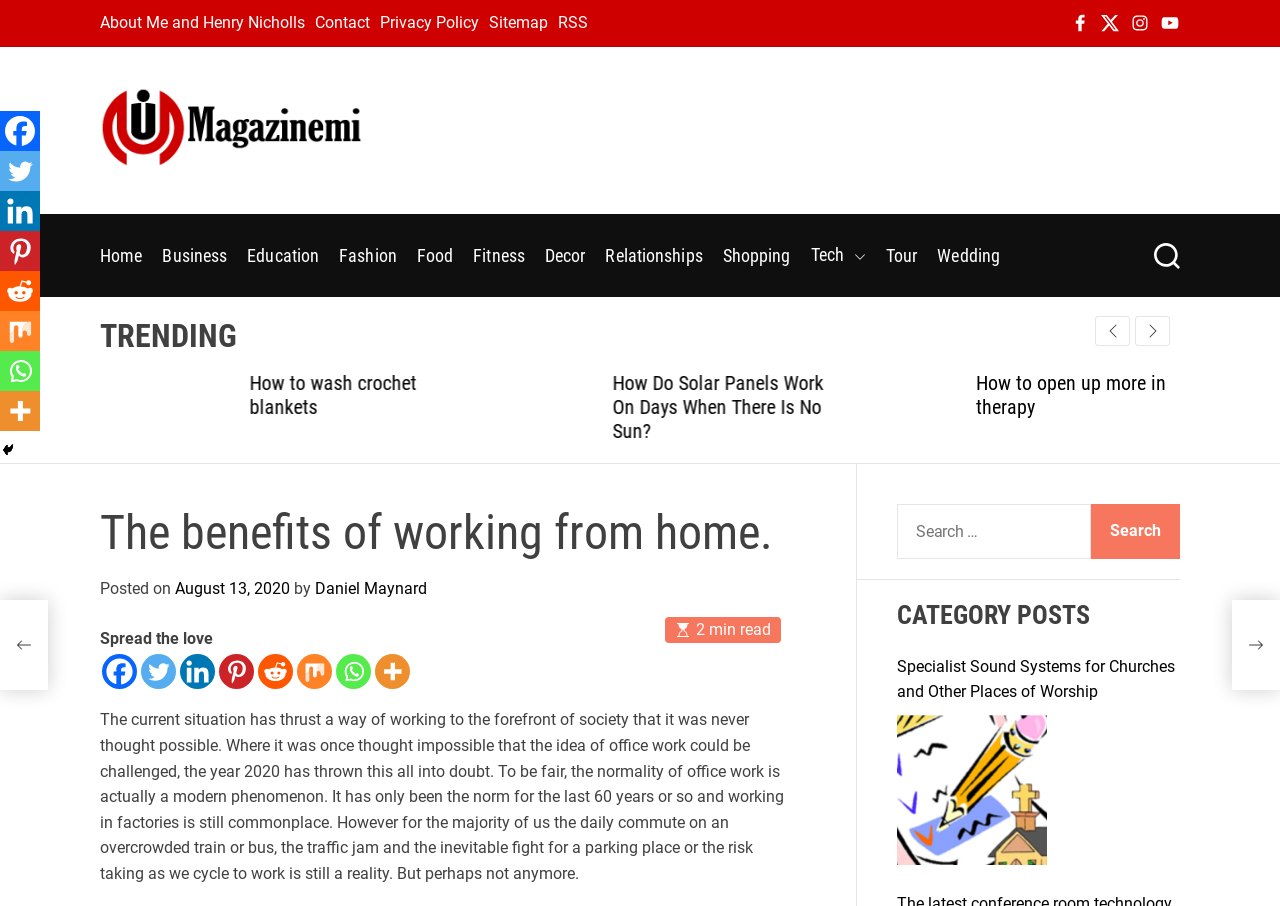Find the bounding box coordinates for the area that must be clicked to perform this action: "Share on Facebook".

[0.08, 0.722, 0.107, 0.761]